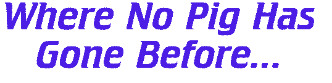What is the tone of the phrase?
Refer to the image and give a detailed response to the question.

The caption describes the phrase as 'whimsical' and 'humorous', which implies that the tone is playful and not serious, setting an expectant tone for an entertaining experience.